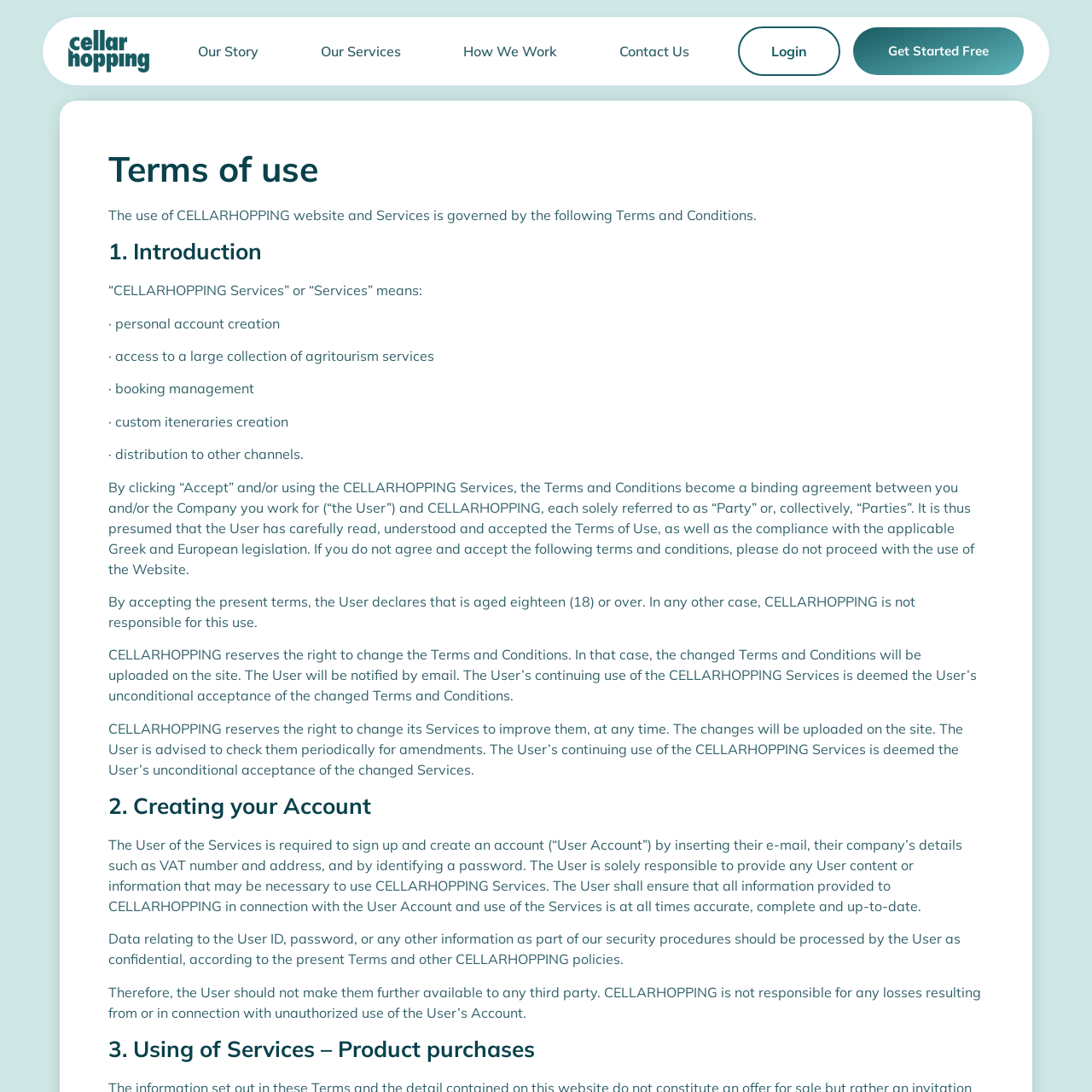How old must the User be to use CELLARHOPPING Services?
Please provide a comprehensive answer based on the contents of the image.

The webpage states that by accepting the present terms, the User declares that they are aged eighteen (18) or over.